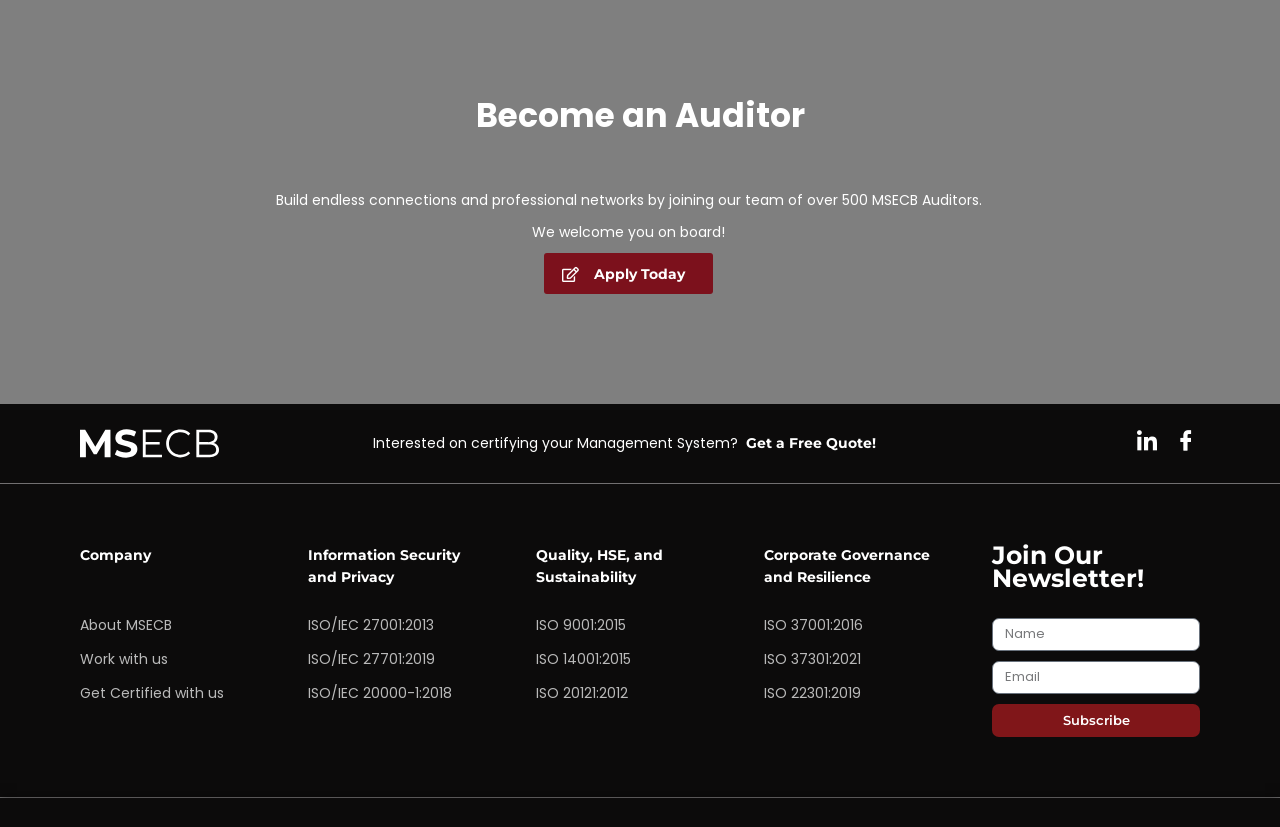Locate the bounding box coordinates of the area where you should click to accomplish the instruction: "Subscribe to the newsletter".

[0.775, 0.851, 0.938, 0.891]